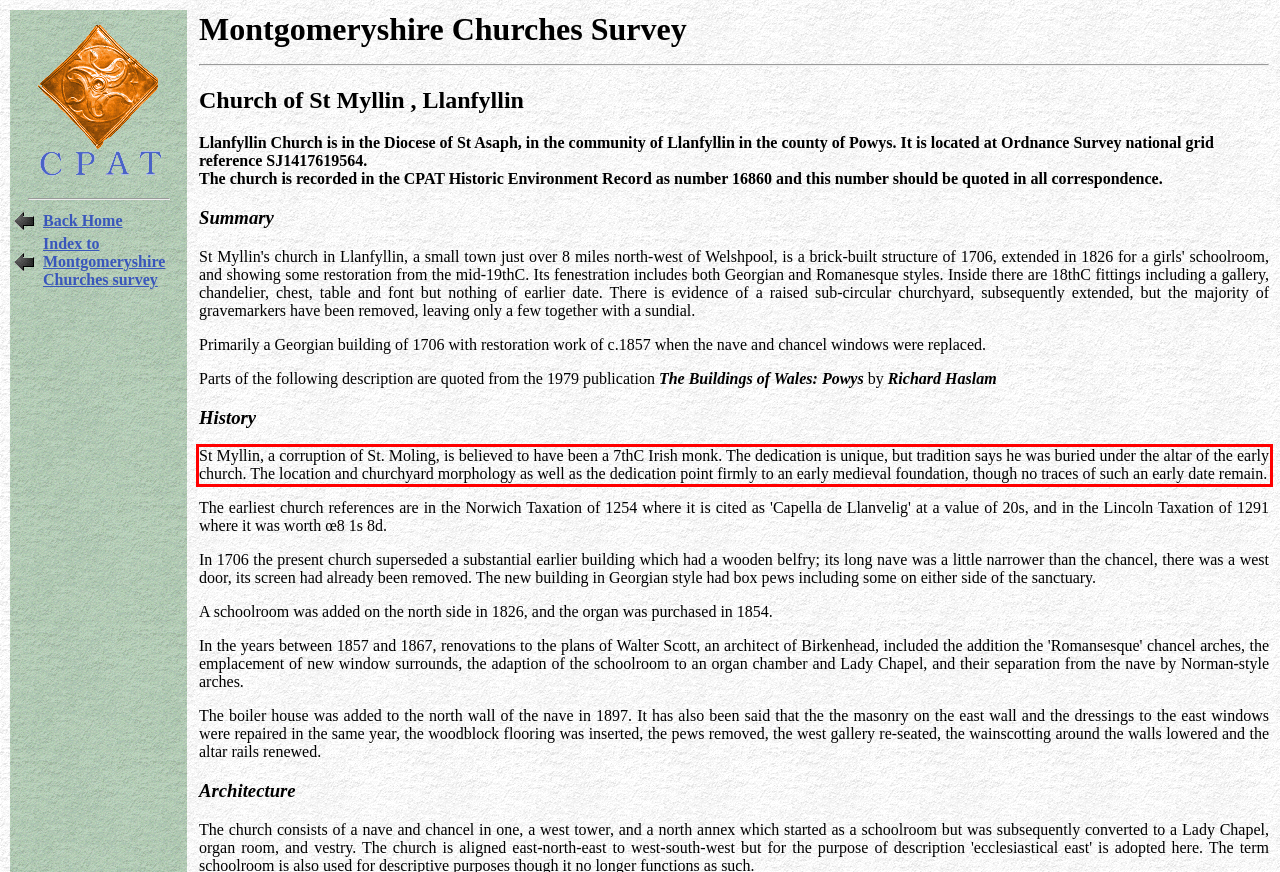Please take the screenshot of the webpage, find the red bounding box, and generate the text content that is within this red bounding box.

St Myllin, a corruption of St. Moling, is believed to have been a 7thC Irish monk. The dedication is unique, but tradition says he was buried under the altar of the early church. The location and churchyard morphology as well as the dedication point firmly to an early medieval foundation, though no traces of such an early date remain.